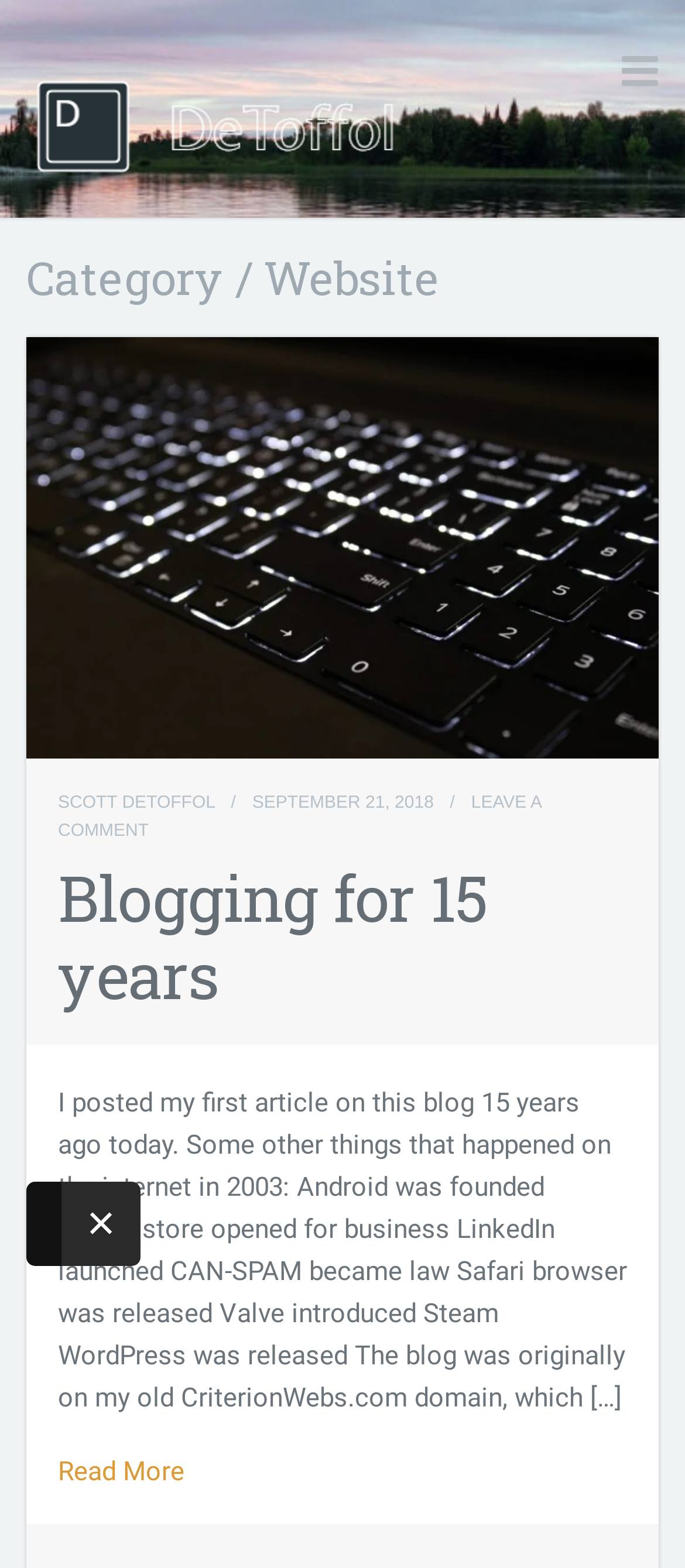Bounding box coordinates are specified in the format (top-left x, top-left y, bottom-right x, bottom-right y). All values are floating point numbers bounded between 0 and 1. Please provide the bounding box coordinate of the region this sentence describes: September 21, 2018

[0.368, 0.507, 0.633, 0.519]